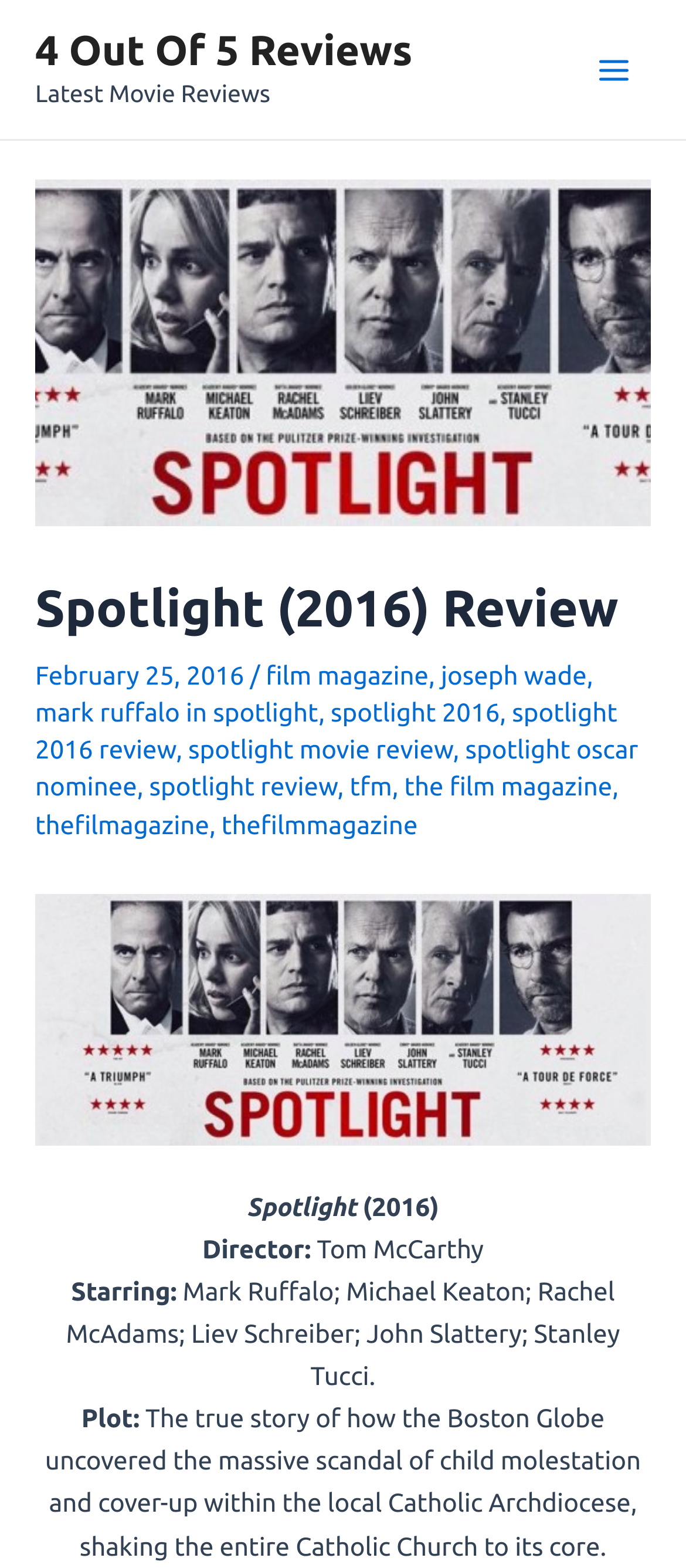Please find the bounding box coordinates in the format (top-left x, top-left y, bottom-right x, bottom-right y) for the given element description. Ensure the coordinates are floating point numbers between 0 and 1. Description: mark ruffalo in spotlight

[0.051, 0.445, 0.464, 0.464]